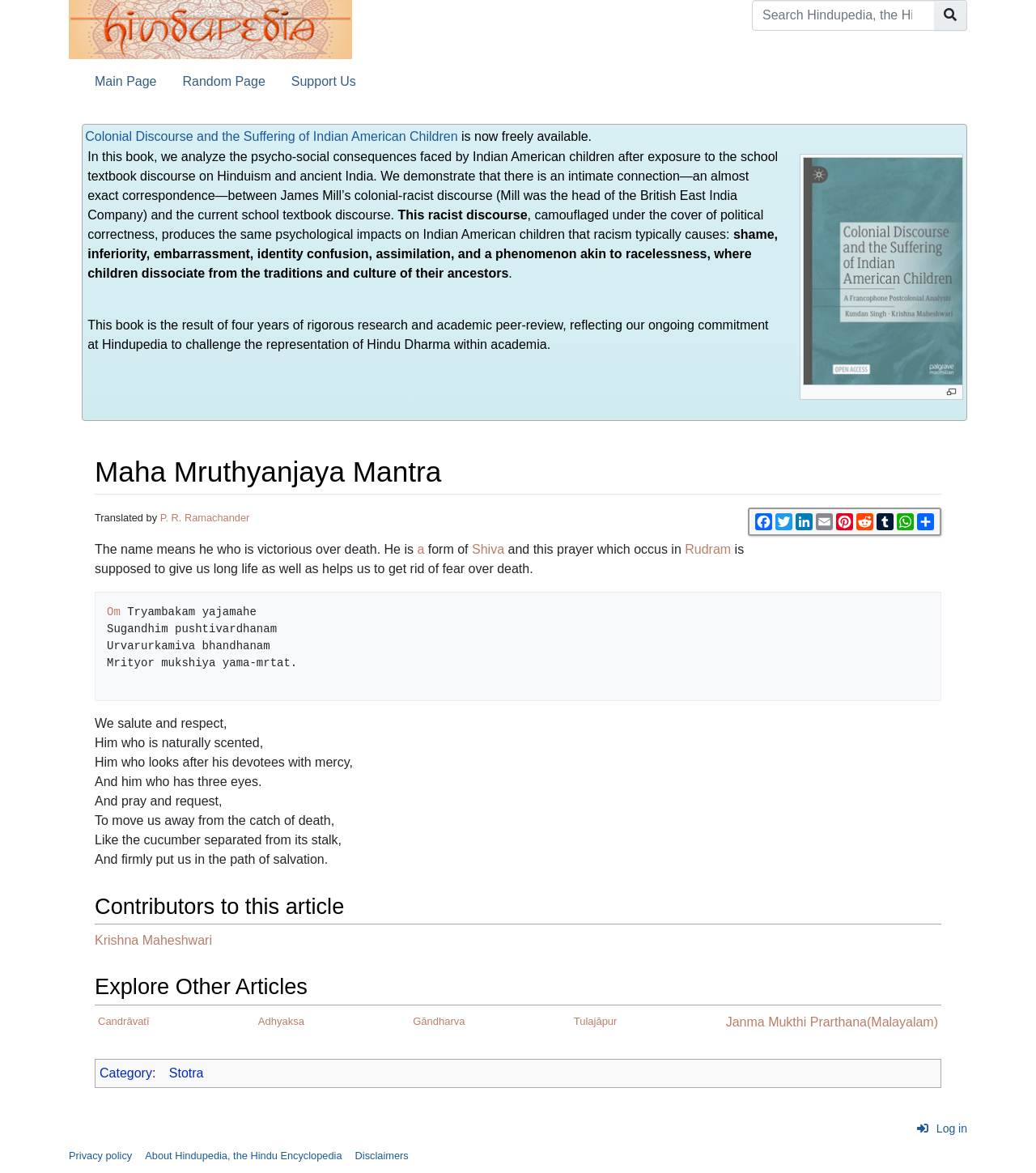Use a single word or phrase to respond to the question:
What is the purpose of the Maha Mruthyanjaya Mantra?

To give long life and help get rid of fear over death